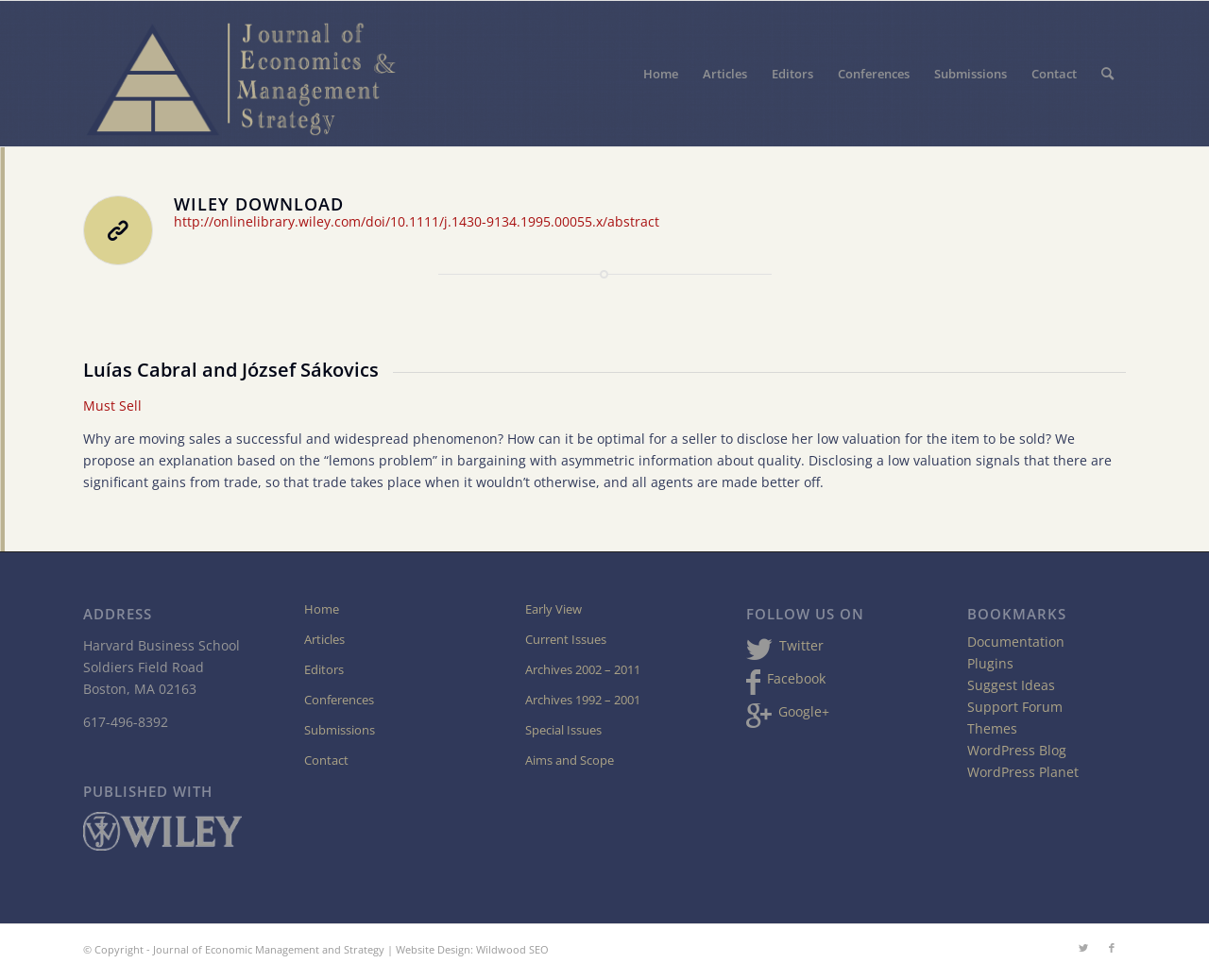Locate and provide the bounding box coordinates for the HTML element that matches this description: "Aims and Scope".

[0.434, 0.761, 0.565, 0.792]